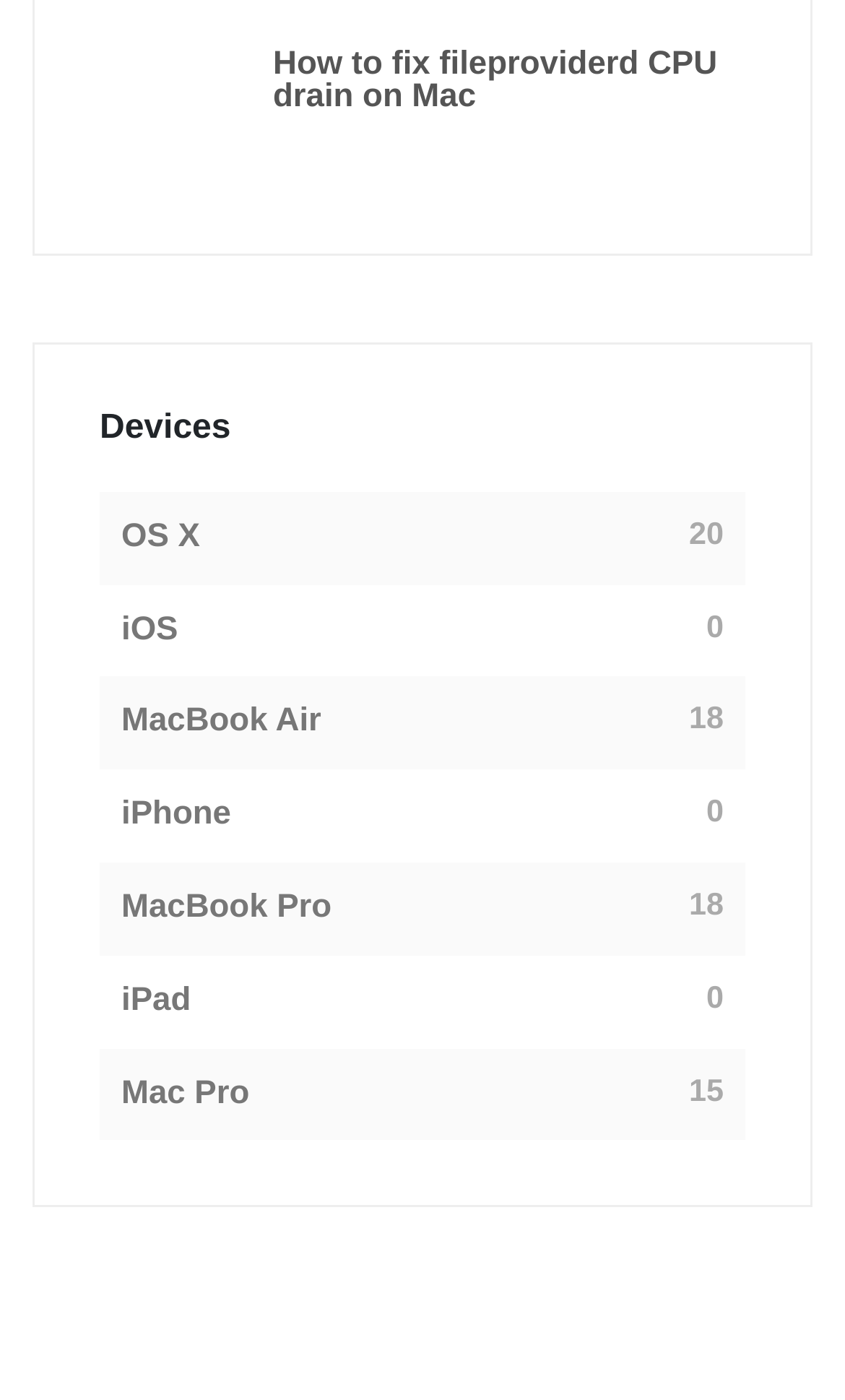How many device categories are listed?
Identify the answer in the screenshot and reply with a single word or phrase.

9